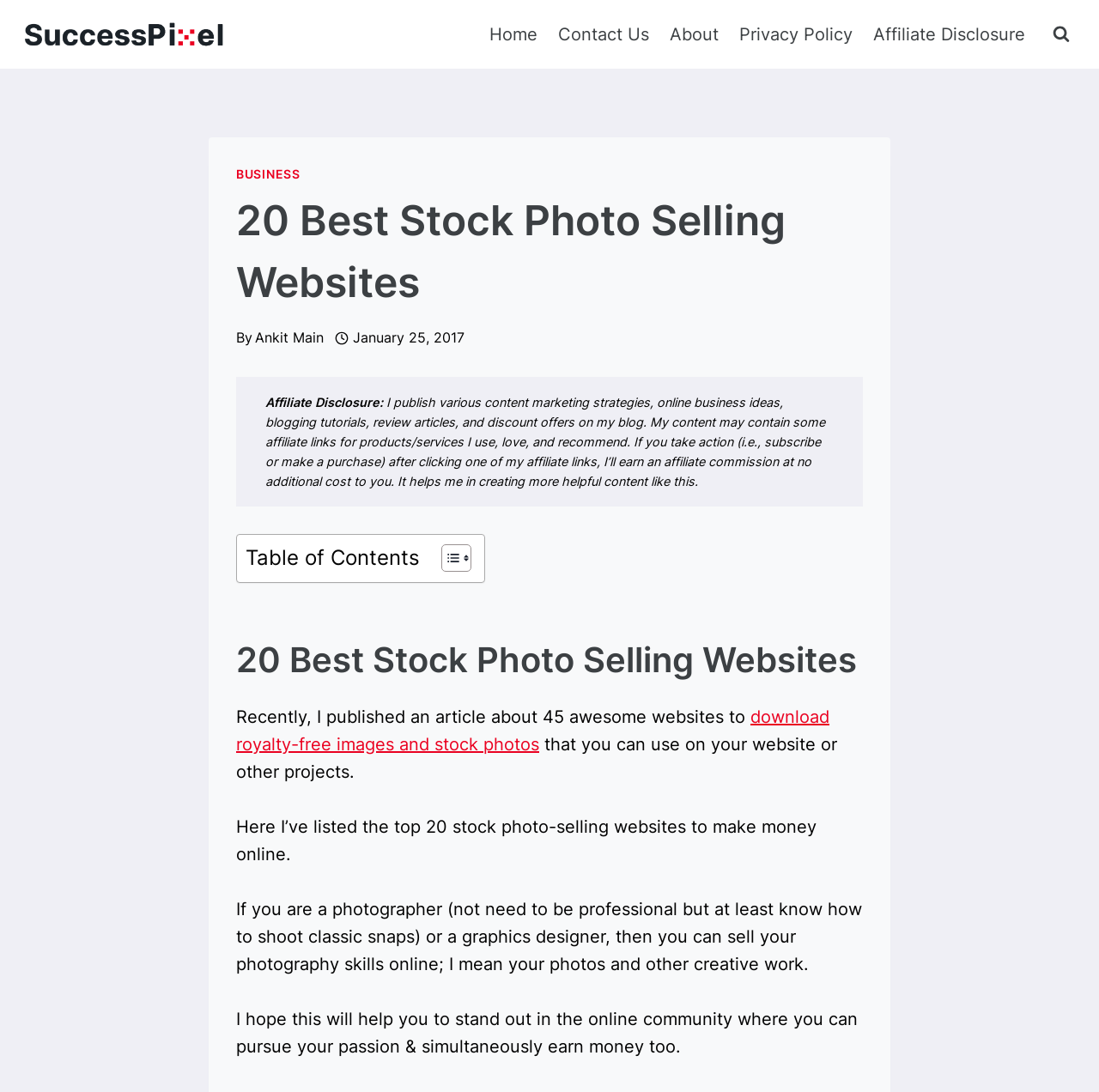Locate the bounding box coordinates of the UI element described by: "Business". Provide the coordinates as four float numbers between 0 and 1, formatted as [left, top, right, bottom].

[0.215, 0.153, 0.273, 0.166]